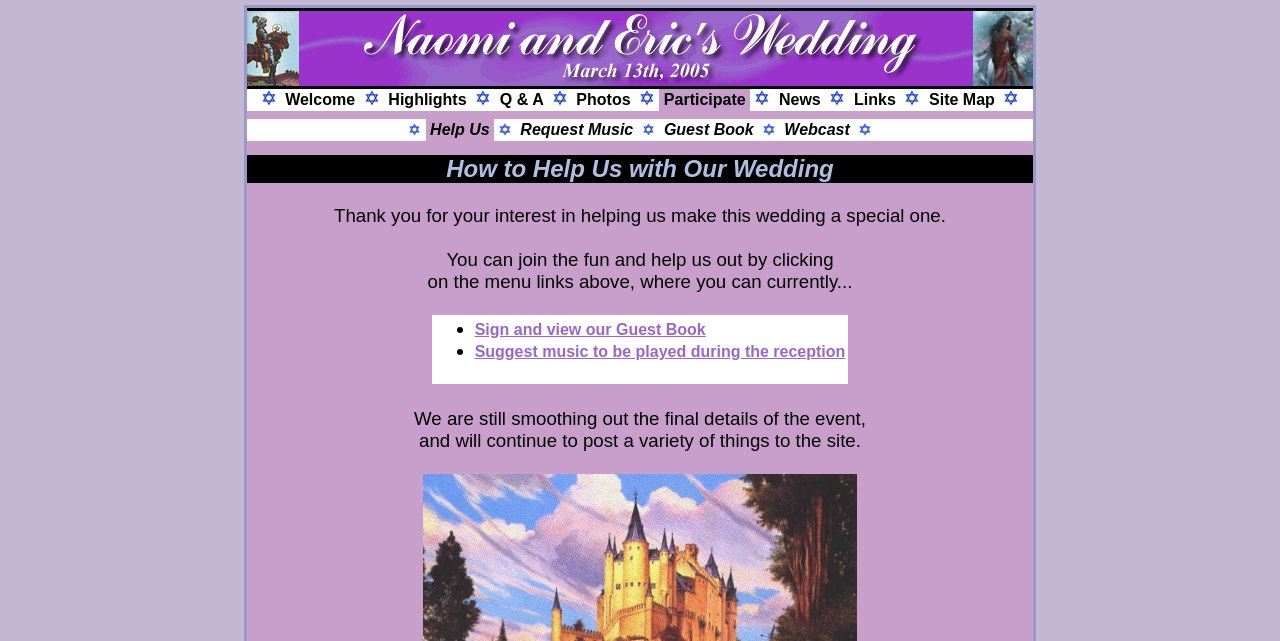How many rows are there in the first table?
Please provide a comprehensive and detailed answer to the question.

I counted the number of row elements in the first table, which are [85], [86], and [87]. Therefore, there are 3 rows in the first table.